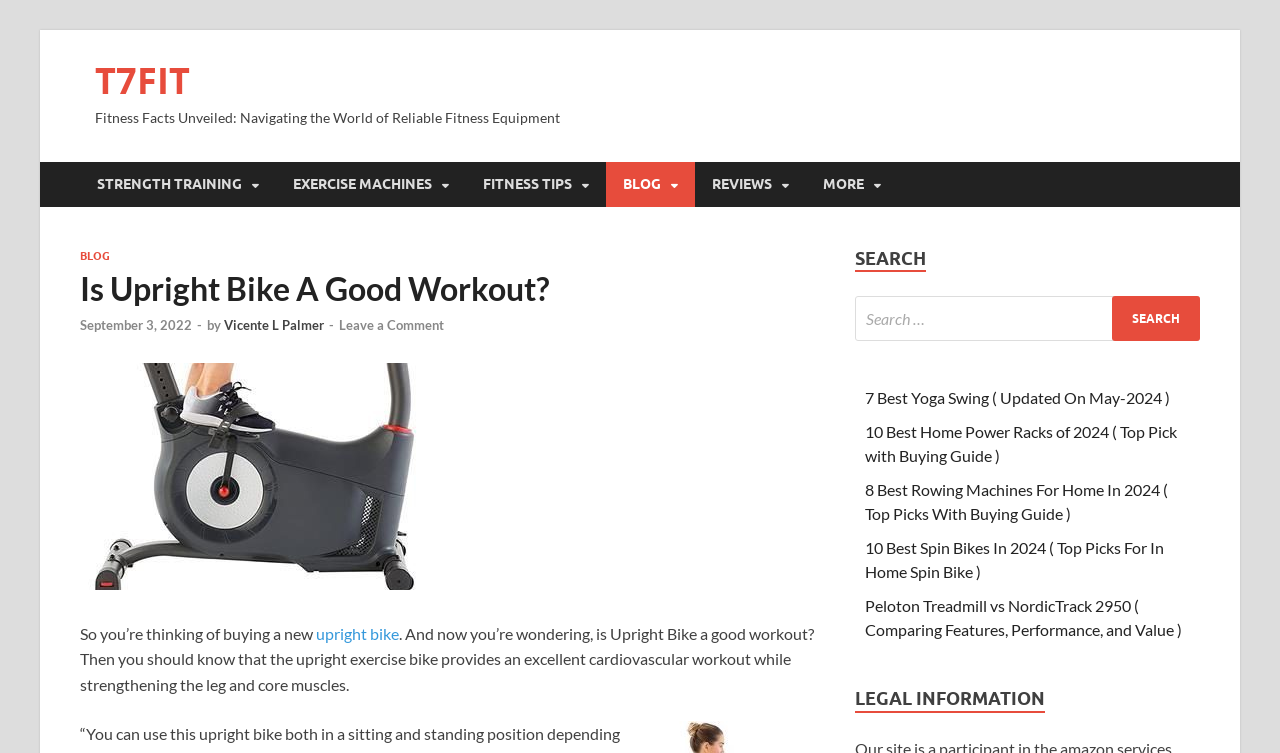Please identify the bounding box coordinates of the clickable region that I should interact with to perform the following instruction: "Click the 'Barbara Witt' link". The coordinates should be expressed as four float numbers between 0 and 1, i.e., [left, top, right, bottom].

None